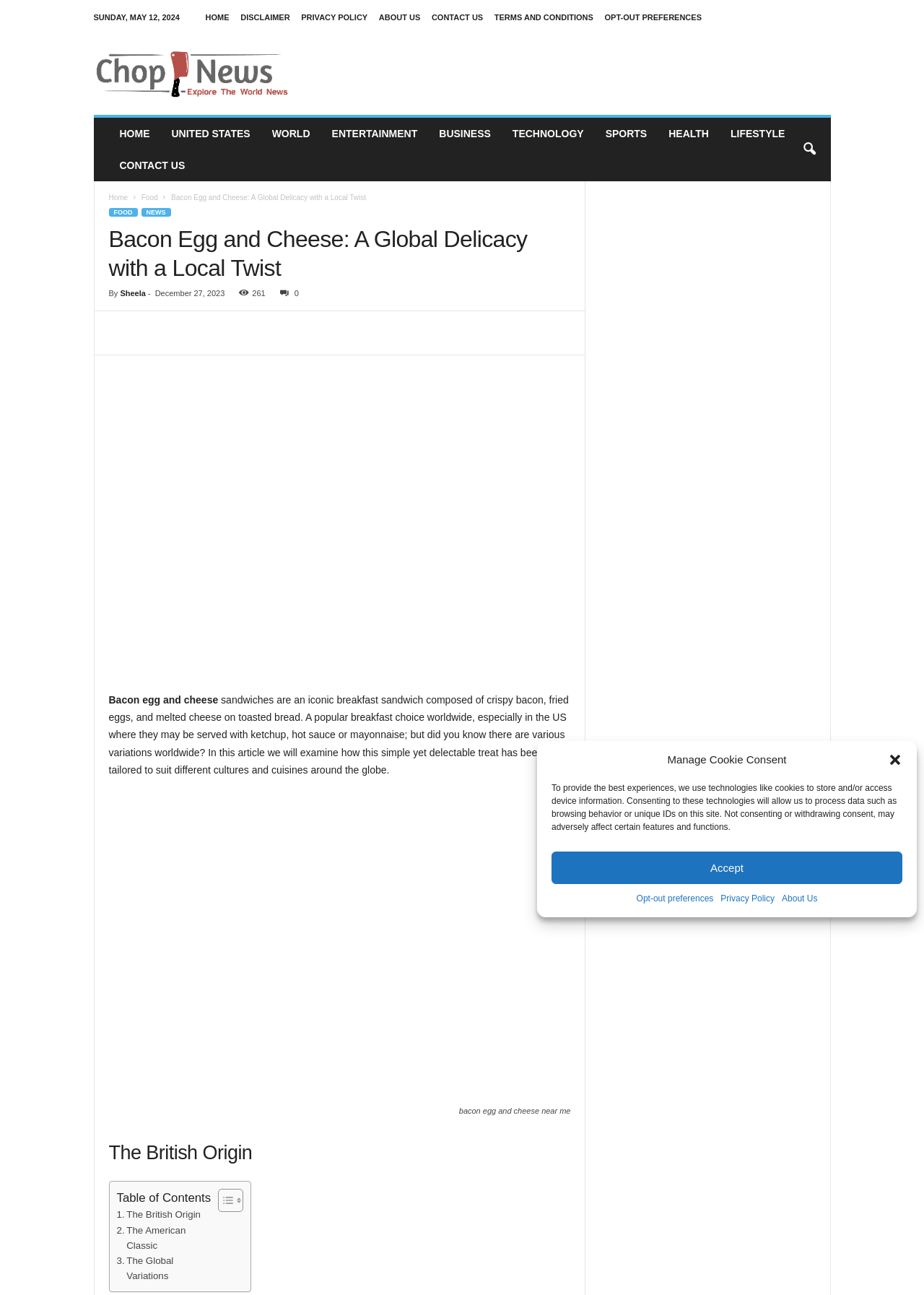Provide the bounding box coordinates of the HTML element described by the text: "Accept". The coordinates should be in the format [left, top, right, bottom] with values between 0 and 1.

[0.597, 0.658, 0.977, 0.683]